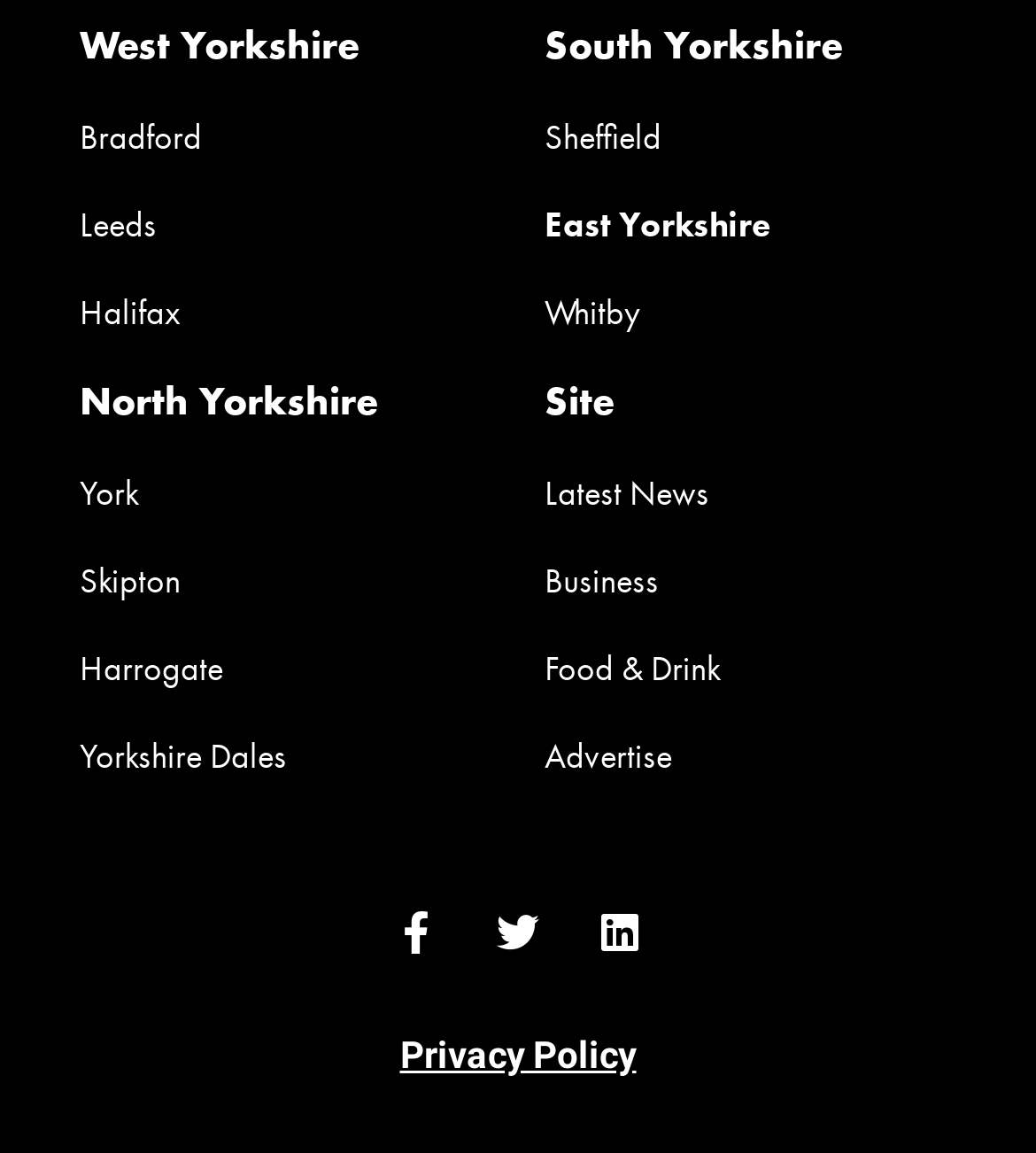How many social media links are available?
Based on the screenshot, answer the question with a single word or phrase.

3